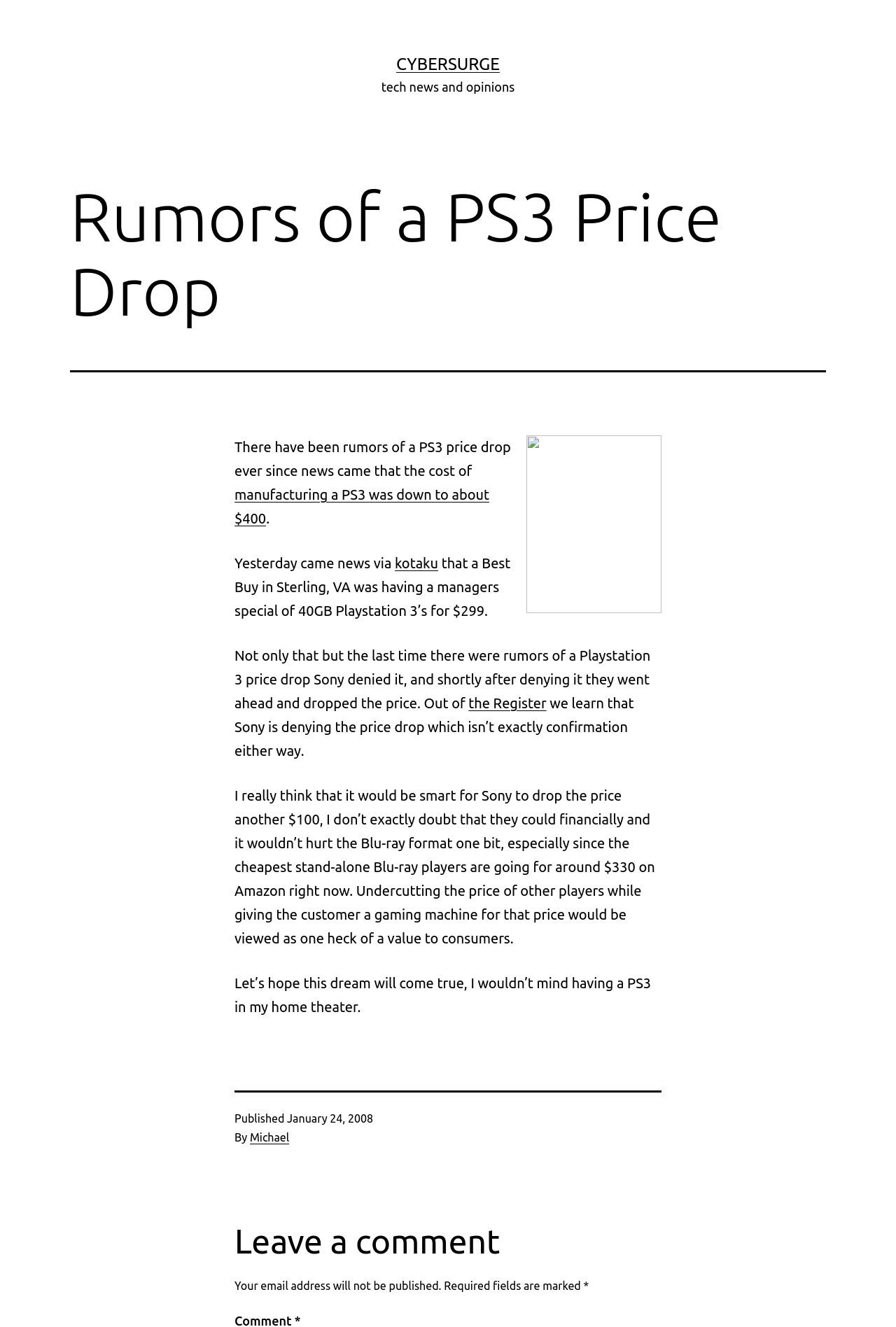Using the format (top-left x, top-left y, bottom-right x, bottom-right y), and given the element description, identify the bounding box coordinates within the screenshot: kotaku

[0.441, 0.418, 0.489, 0.43]